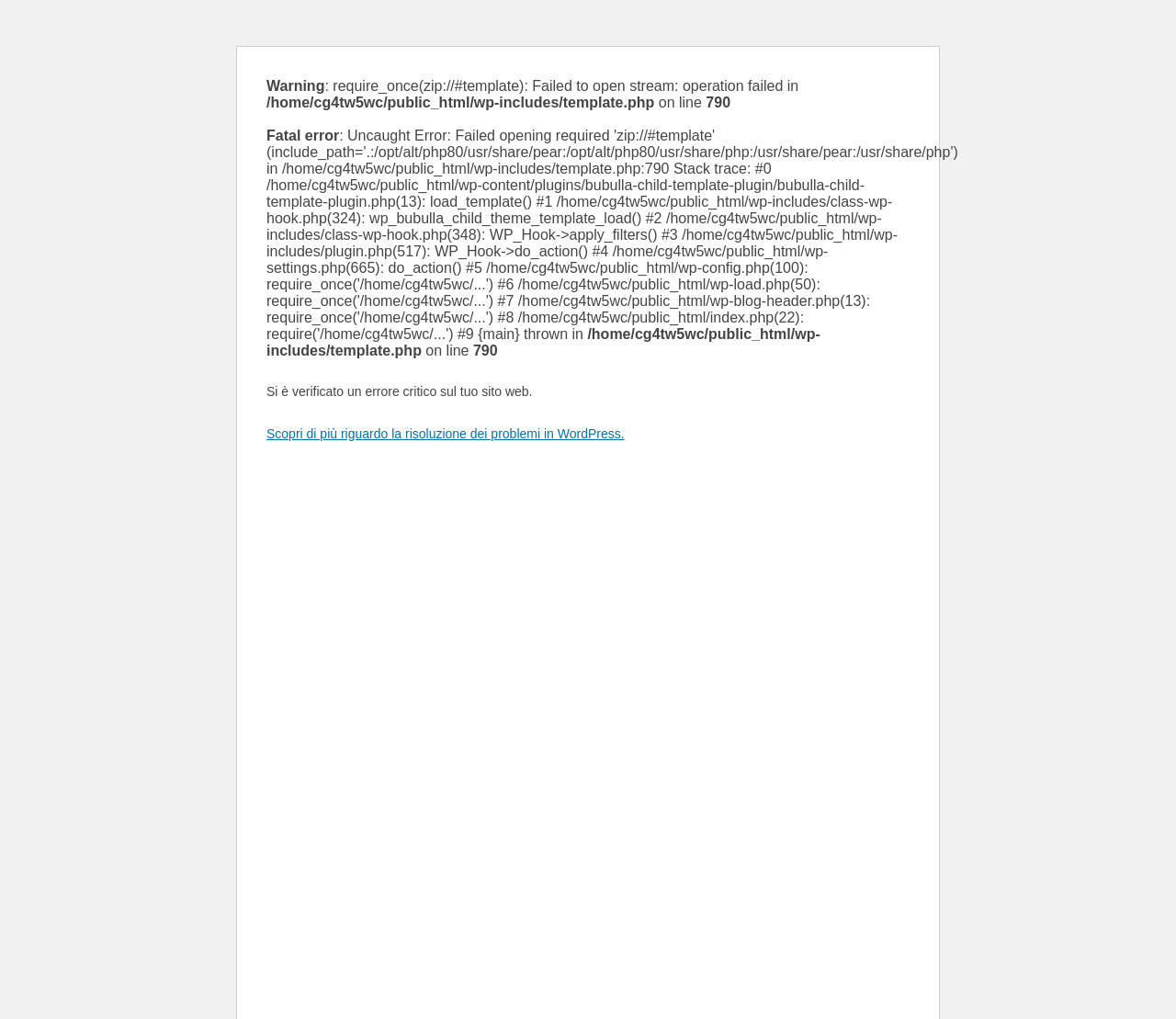What is the name of the PHP file causing the error? Please answer the question using a single word or phrase based on the image.

template.php